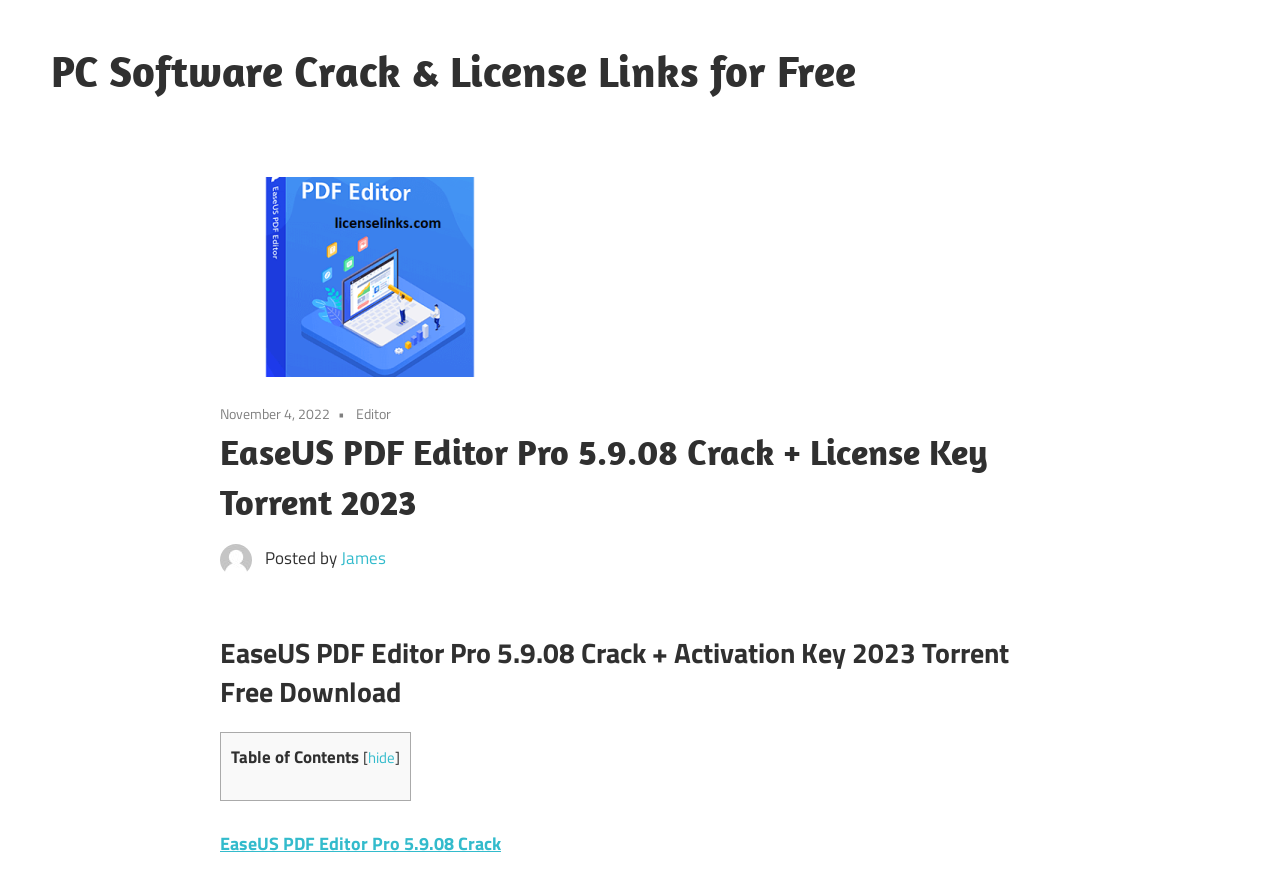Please find the bounding box for the UI component described as follows: "Editor".

[0.278, 0.454, 0.305, 0.478]